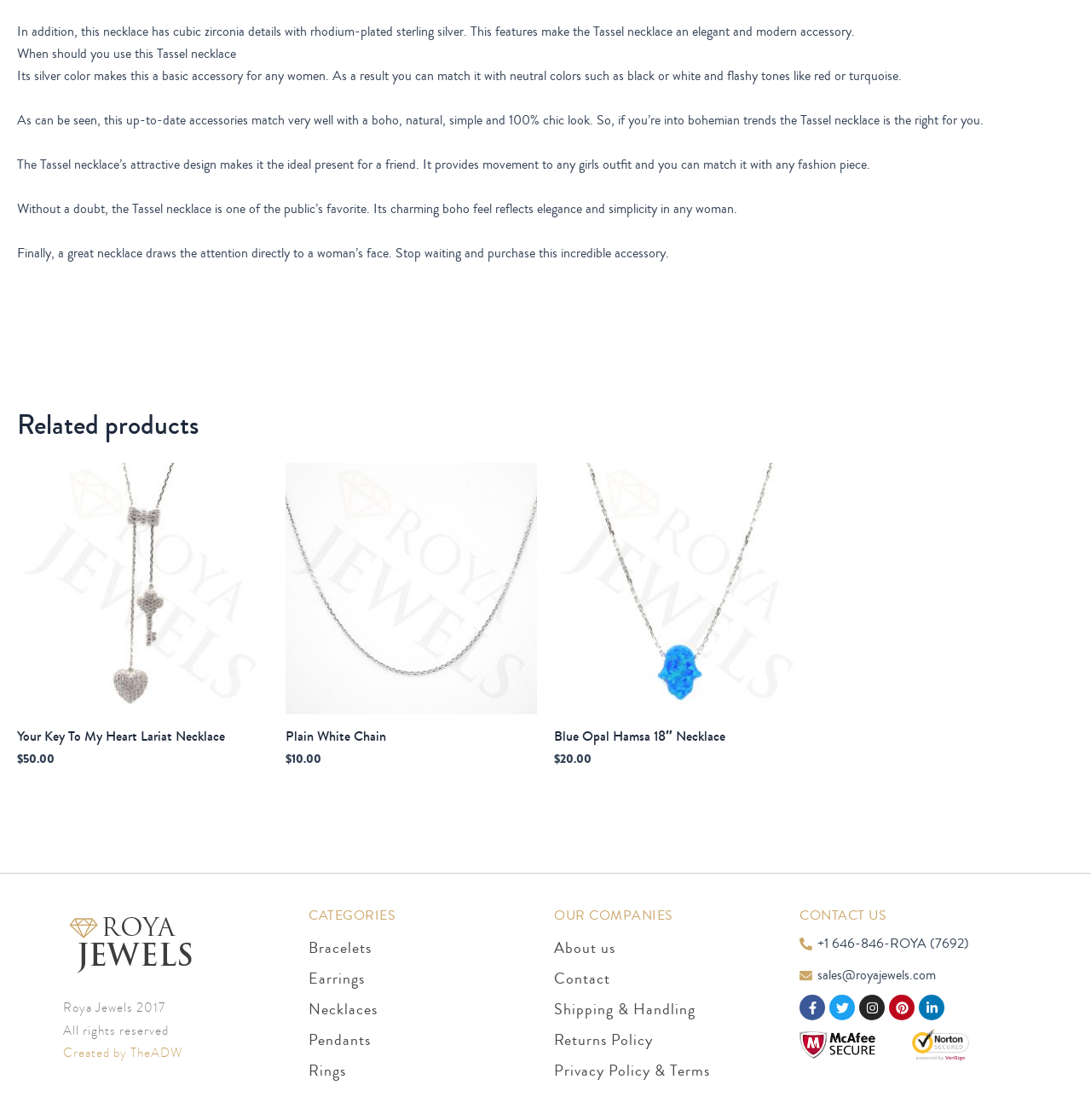Determine the bounding box coordinates of the region to click in order to accomplish the following instruction: "Click on the 'About us' link". Provide the coordinates as four float numbers between 0 and 1, specifically [left, top, right, bottom].

[0.508, 0.833, 0.717, 0.86]